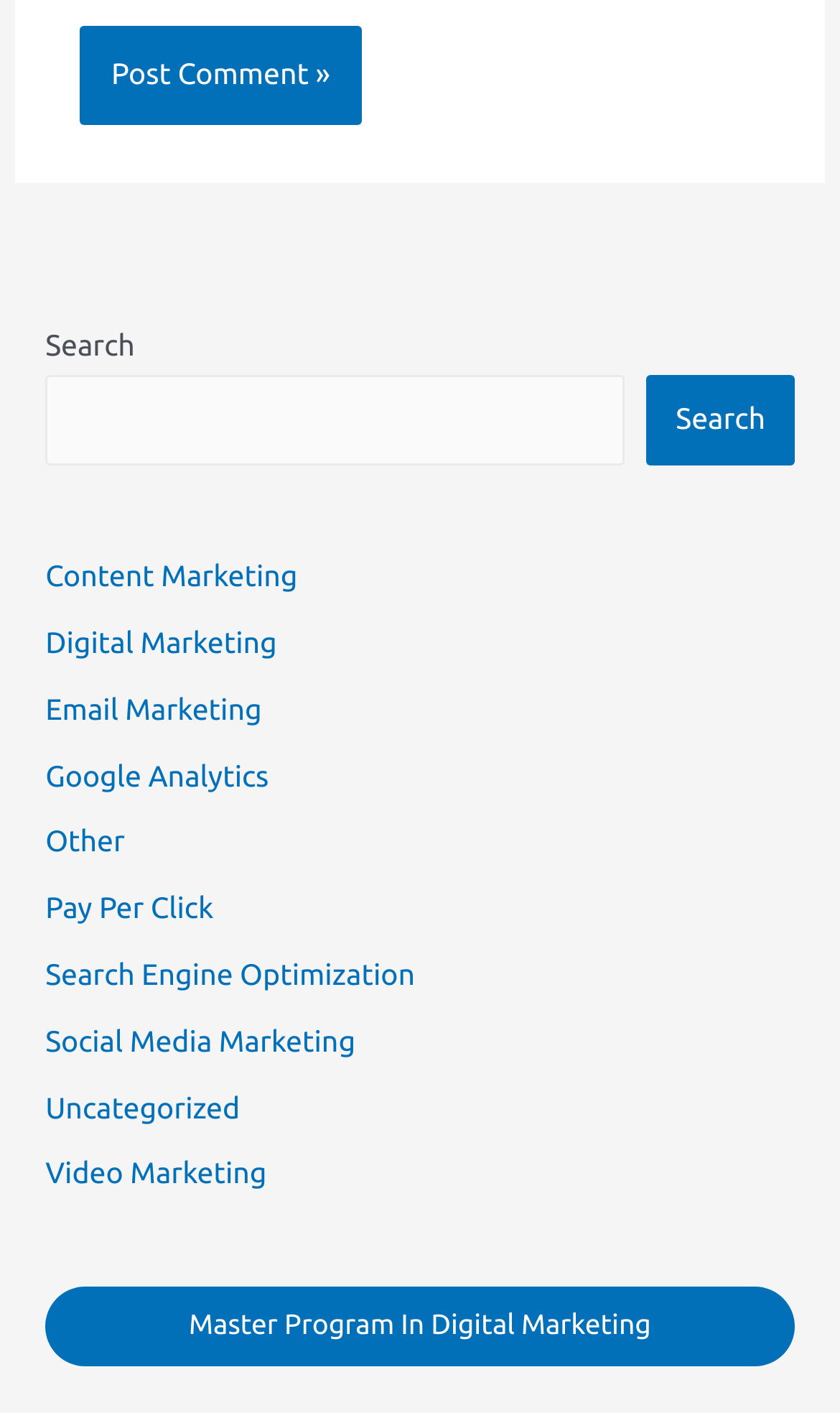What is the function of the search box?
Refer to the image and respond with a one-word or short-phrase answer.

Search